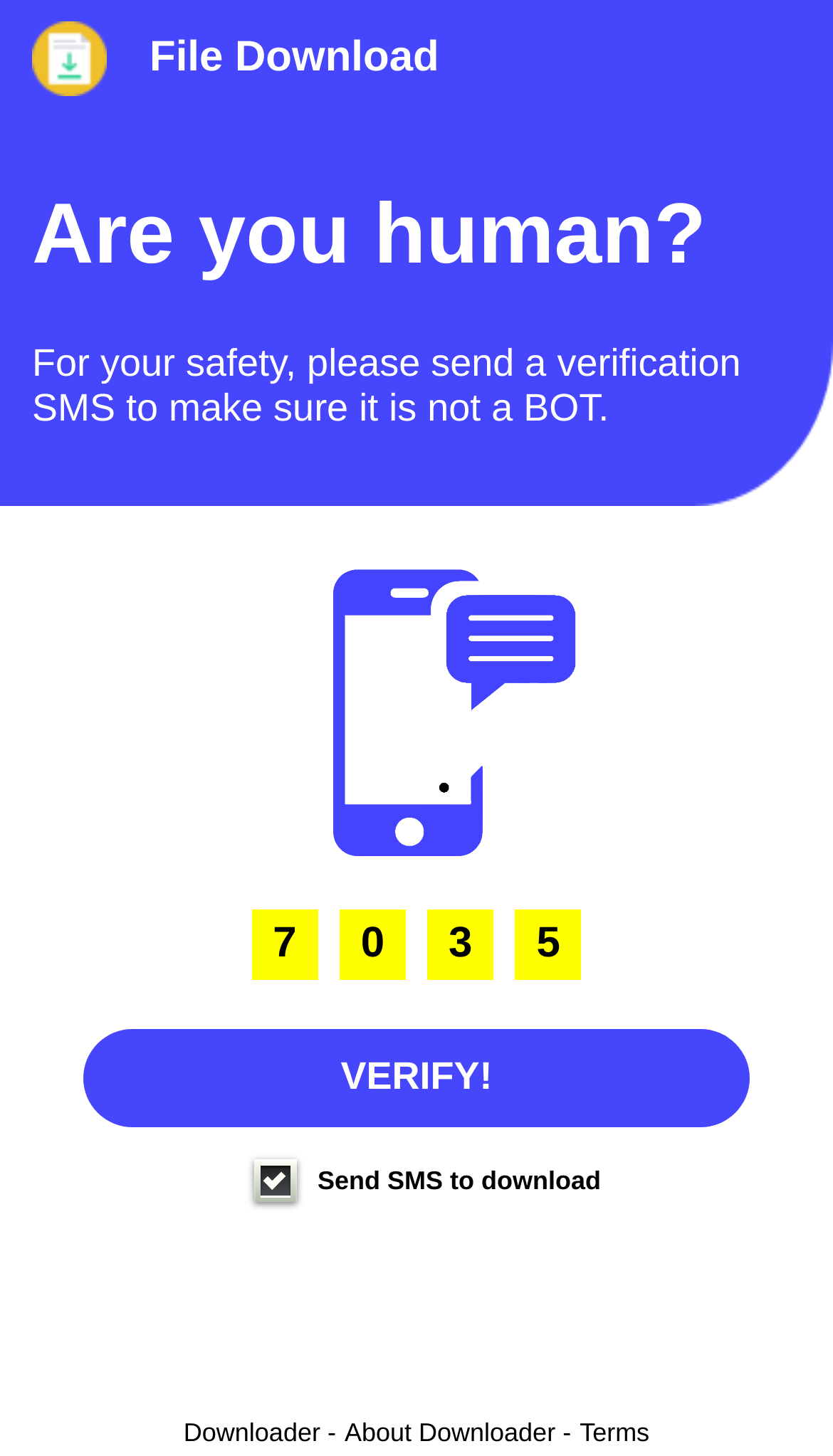What is the name of the downloader?
Please craft a detailed and exhaustive response to the question.

The text 'Downloader -' and 'About Downloader -' suggest that the name of the downloader is simply 'Downloader'.